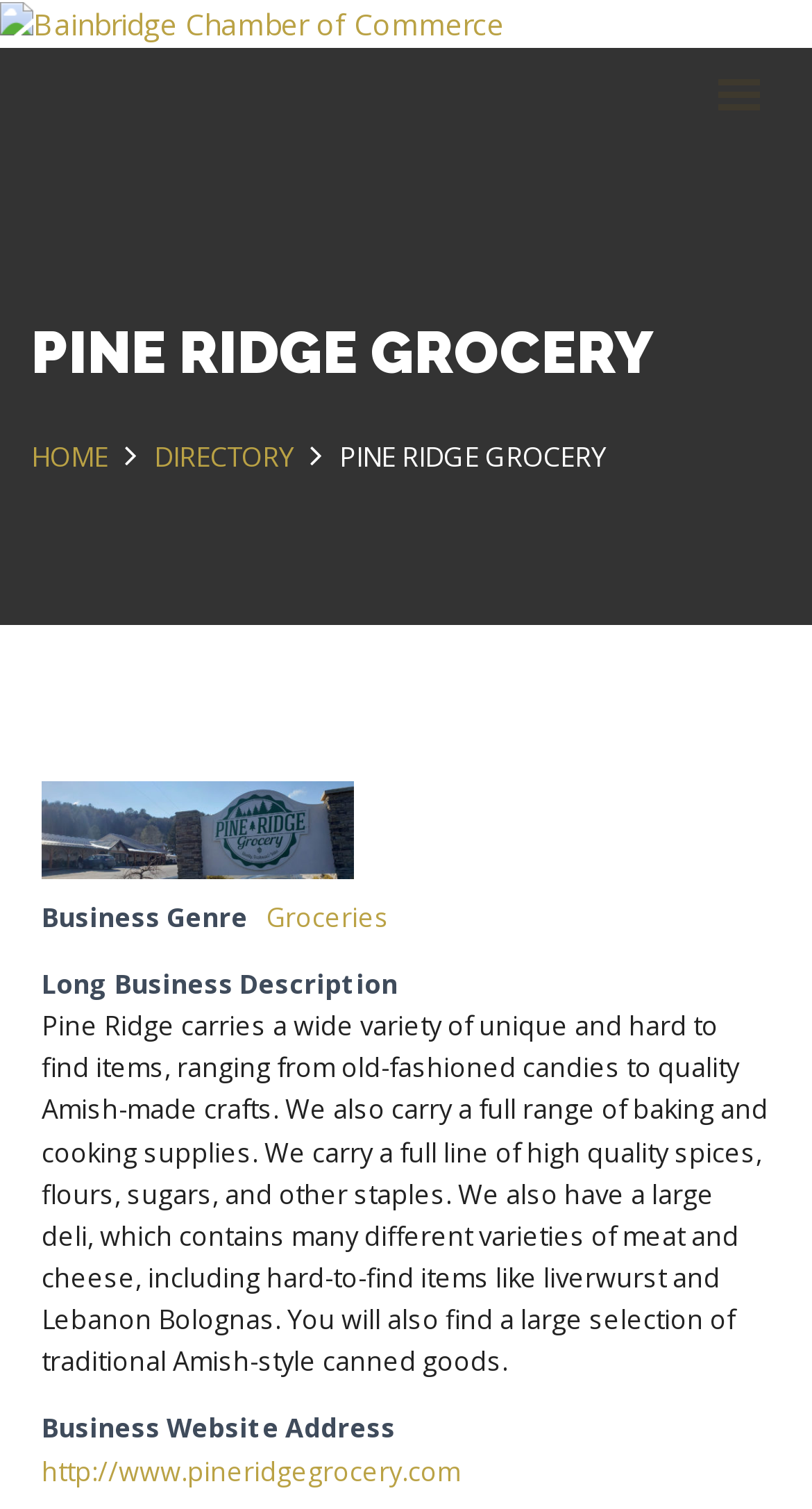Using the provided element description, identify the bounding box coordinates as (top-left x, top-left y, bottom-right x, bottom-right y). Ensure all values are between 0 and 1. Description: Contact Us

[0.164, 0.48, 0.323, 0.503]